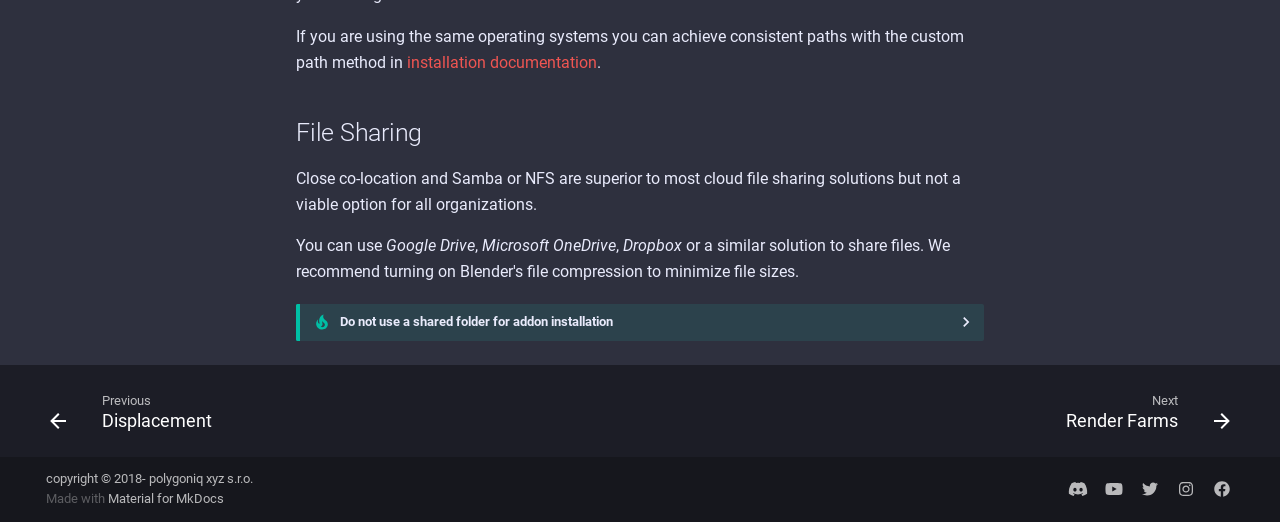Locate the bounding box coordinates of the clickable area to execute the instruction: "Click on ¶". Provide the coordinates as four float numbers between 0 and 1, represented as [left, top, right, bottom].

[0.338, 0.221, 0.347, 0.288]